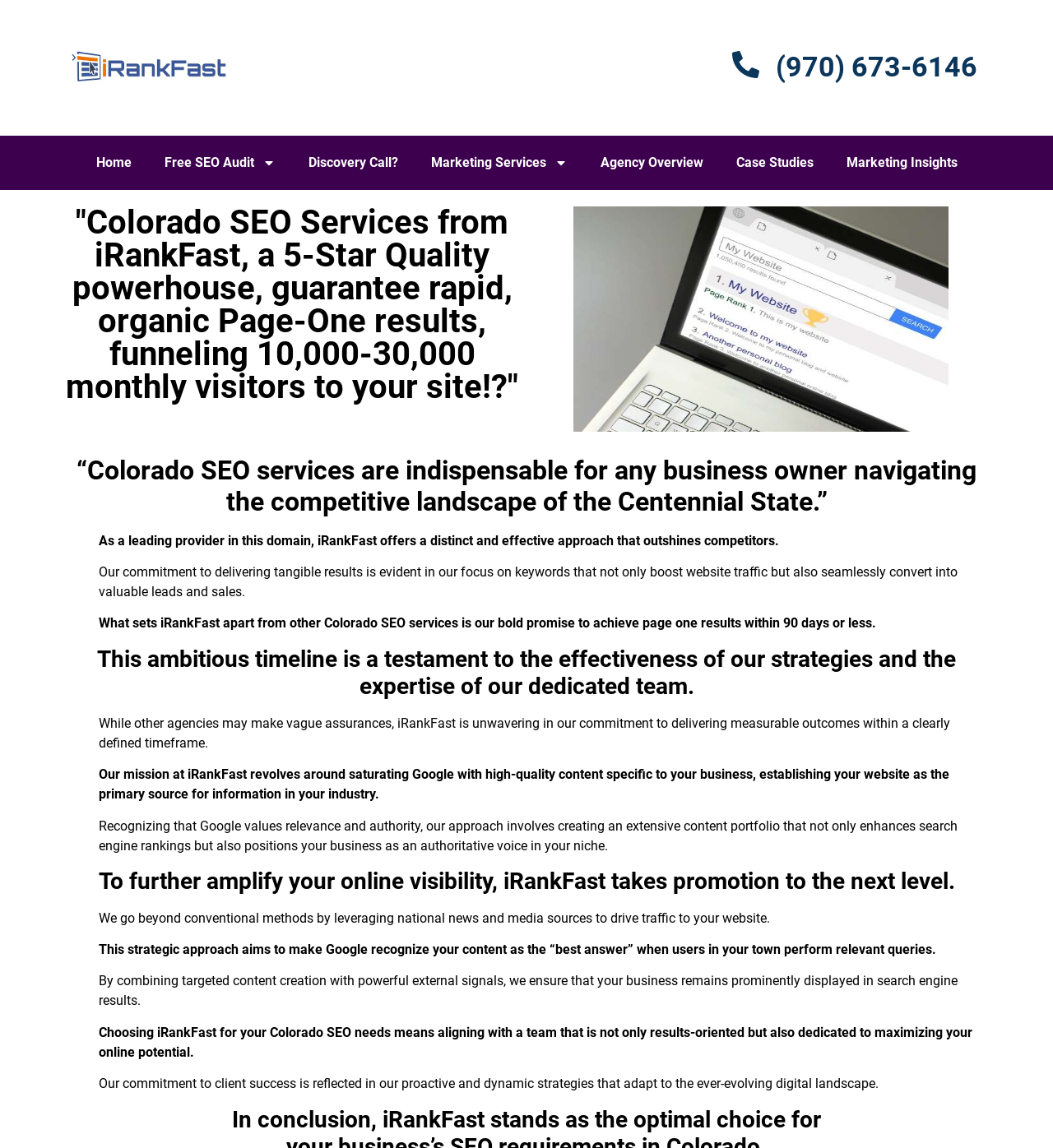Please find the bounding box coordinates of the section that needs to be clicked to achieve this instruction: "Click the 'Home' link".

[0.075, 0.125, 0.14, 0.158]